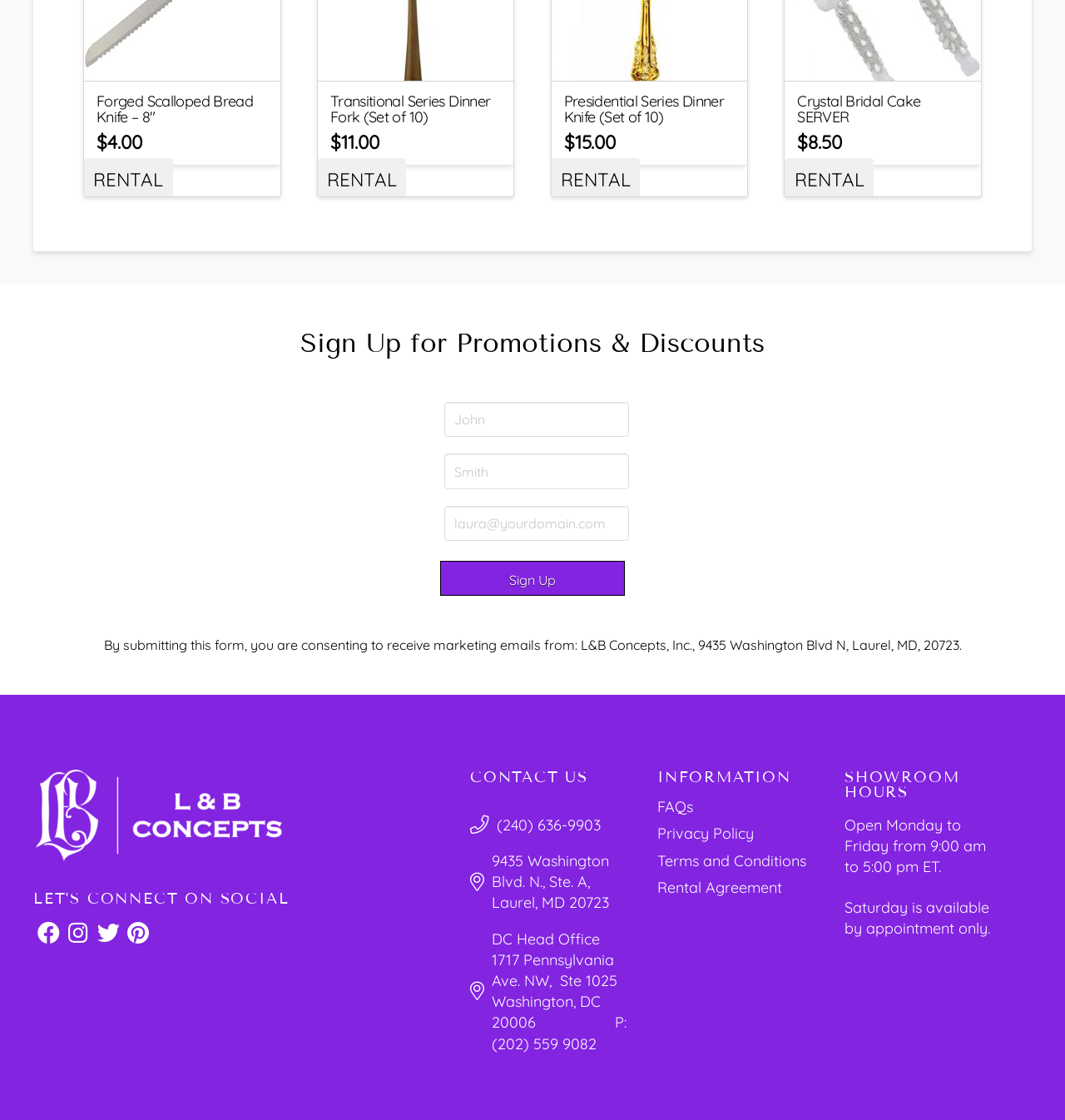What is the company name and address?
Refer to the image and give a detailed answer to the question.

I found the company name and address at the bottom of the page, in the 'CONTACT US' section. The company name is 'L&B Concepts, Inc.' and the address is '9435 Washington Blvd N, Laurel, MD, 20723'.